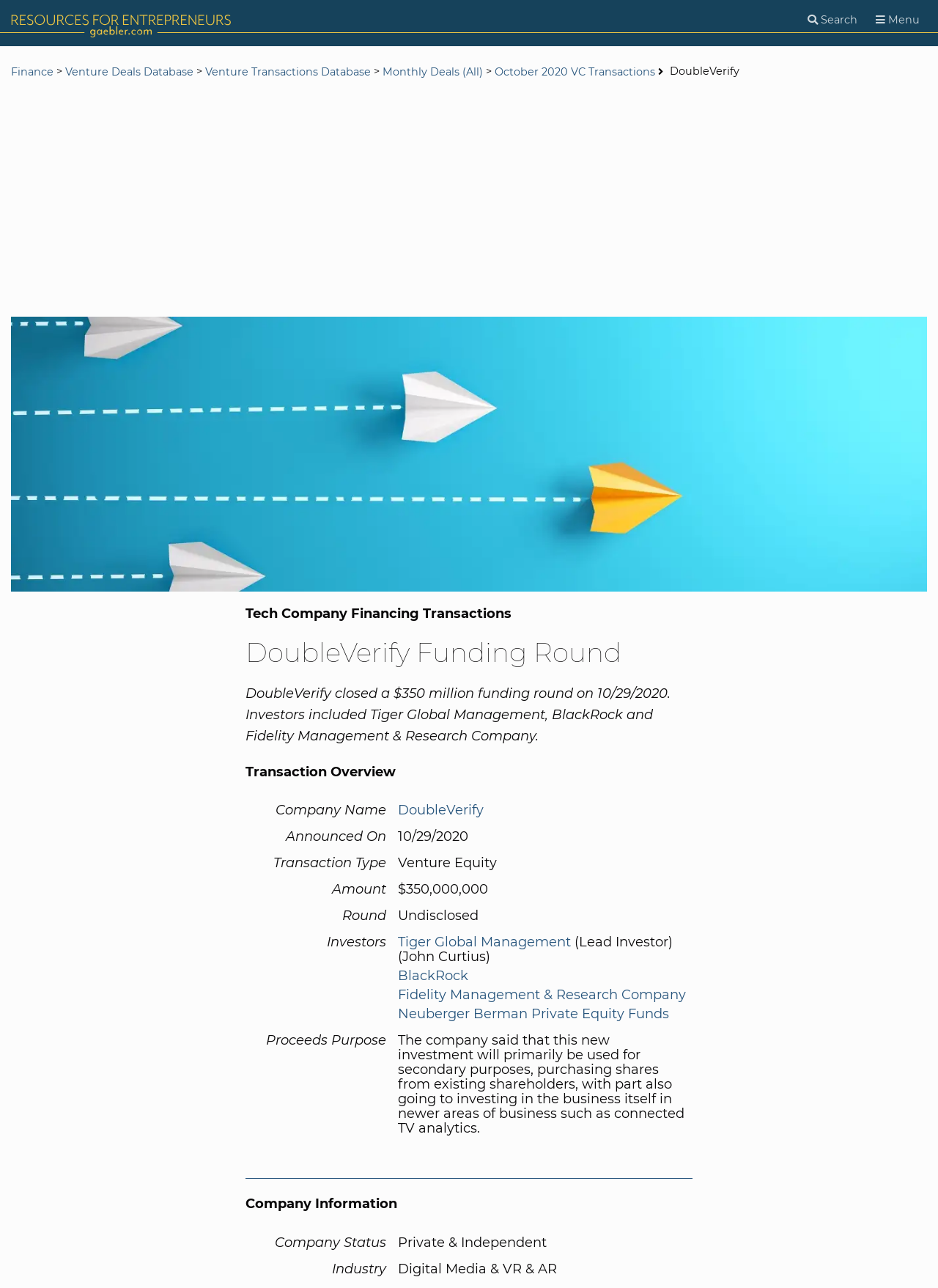Please identify the bounding box coordinates of the area that needs to be clicked to follow this instruction: "Read about DoubleVerify funding round".

[0.262, 0.495, 0.738, 0.519]